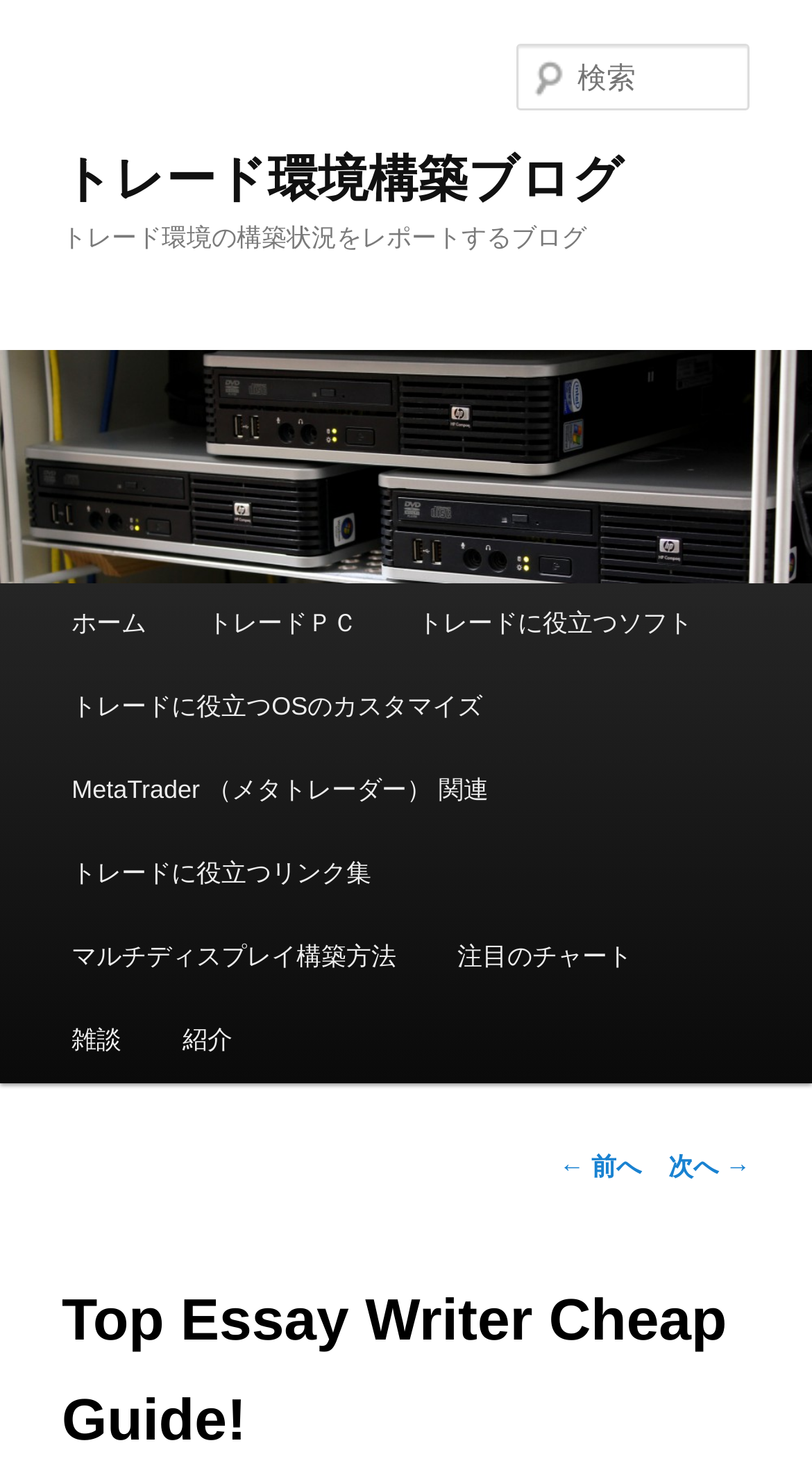What is the first link in the main menu?
Using the image as a reference, give an elaborate response to the question.

I looked at the links under the 'メインメニュー' heading and found that the first link is 'ホーム'.